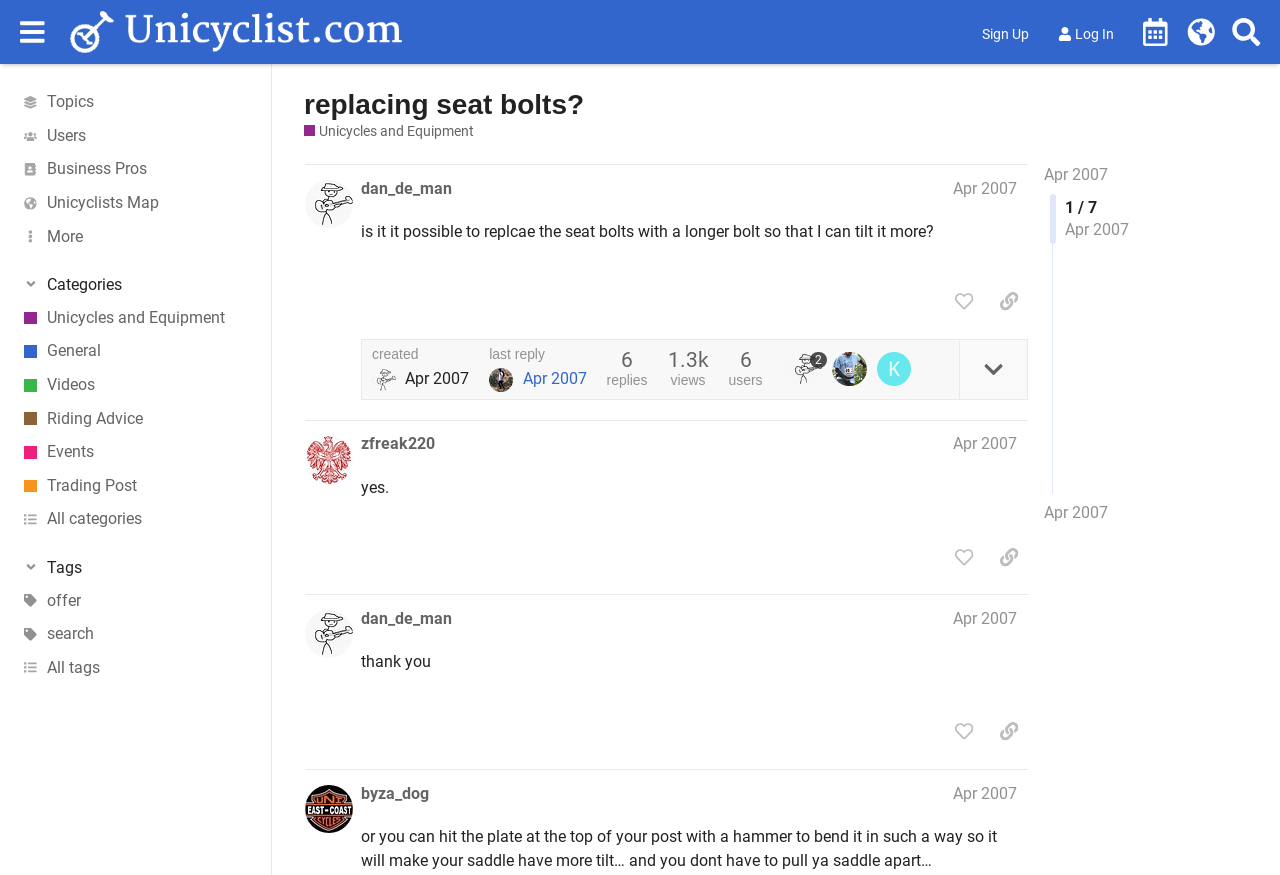Determine the bounding box coordinates of the element's region needed to click to follow the instruction: "Explore the 'Unicycle Calendar'". Provide these coordinates as four float numbers between 0 and 1, formatted as [left, top, right, bottom].

[0.885, 0.011, 0.921, 0.063]